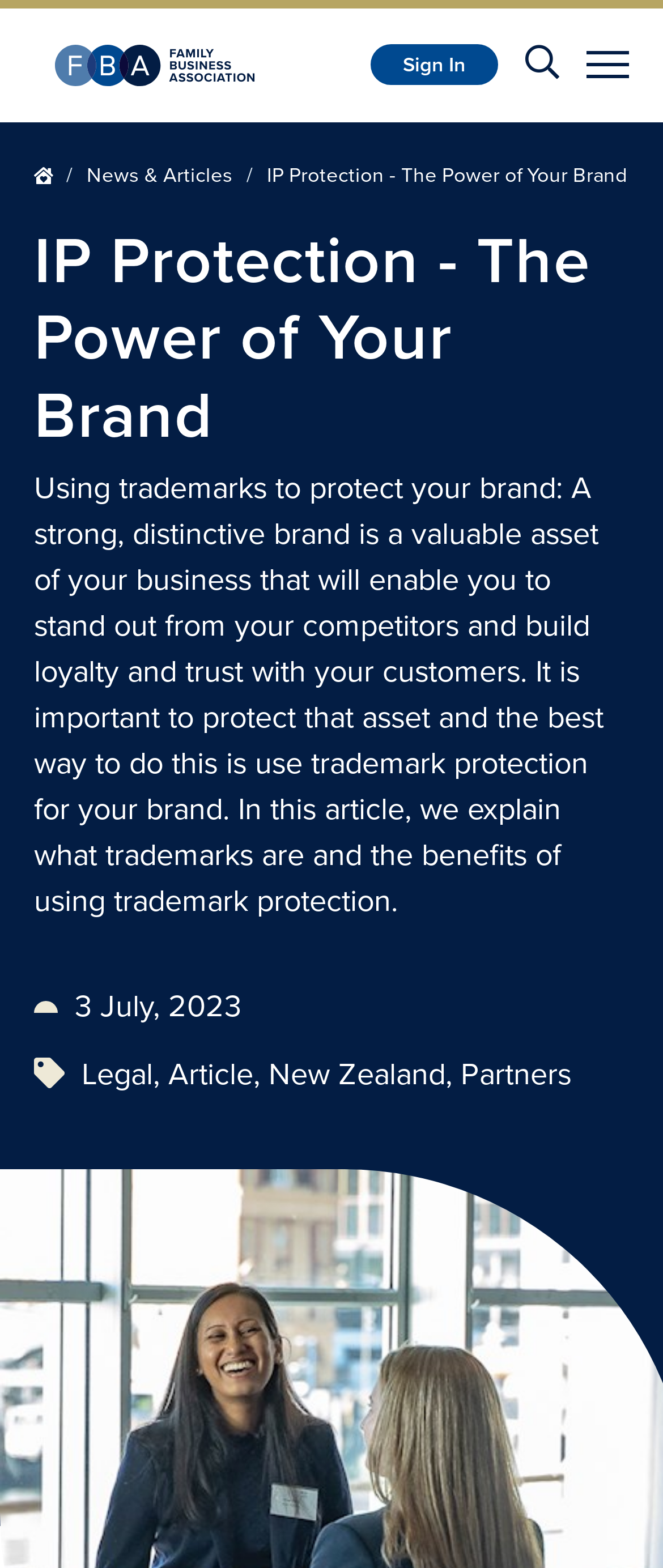Give an extensive and precise description of the webpage.

The webpage is about IP protection and the power of branding, specifically discussing the importance of using trademarks to protect a business's brand. At the top left of the page, there is a link to the "Family Business Association" with an accompanying image. On the top right, there are three links, likely for navigation or user account management.

Below the top navigation, there is a breadcrumb navigation menu that lists the current page's location, with links to previous pages, including "News & Articles". The main heading of the page, "IP Protection - The Power of Your Brand", is prominently displayed.

The main content of the page is a block of text that explains the importance of protecting a business's brand using trademark protection. This text is positioned below the main heading and occupies a significant portion of the page. 

Additionally, there are two smaller blocks of text, one displaying the date "3 July, 2023" and the other listing categories such as "Legal", "Article", "New Zealand", and "Partners". These are positioned below the main content block.